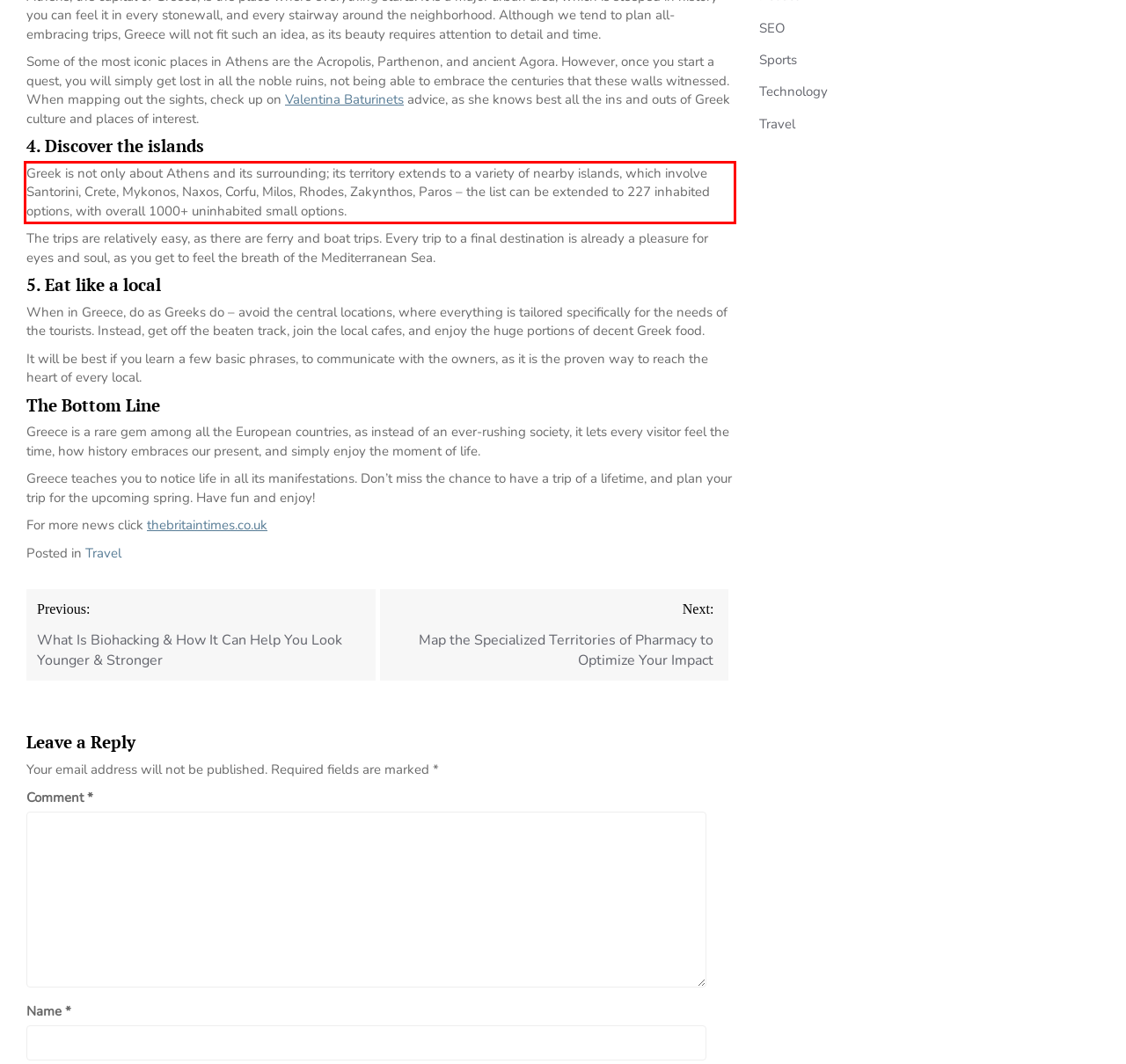Given a webpage screenshot, locate the red bounding box and extract the text content found inside it.

Greek is not only about Athens and its surrounding; its territory extends to a variety of nearby islands, which involve Santorini, Crete, Mykonos, Naxos, Corfu, Milos, Rhodes, Zakynthos, Paros – the list can be extended to 227 inhabited options, with overall 1000+ uninhabited small options.